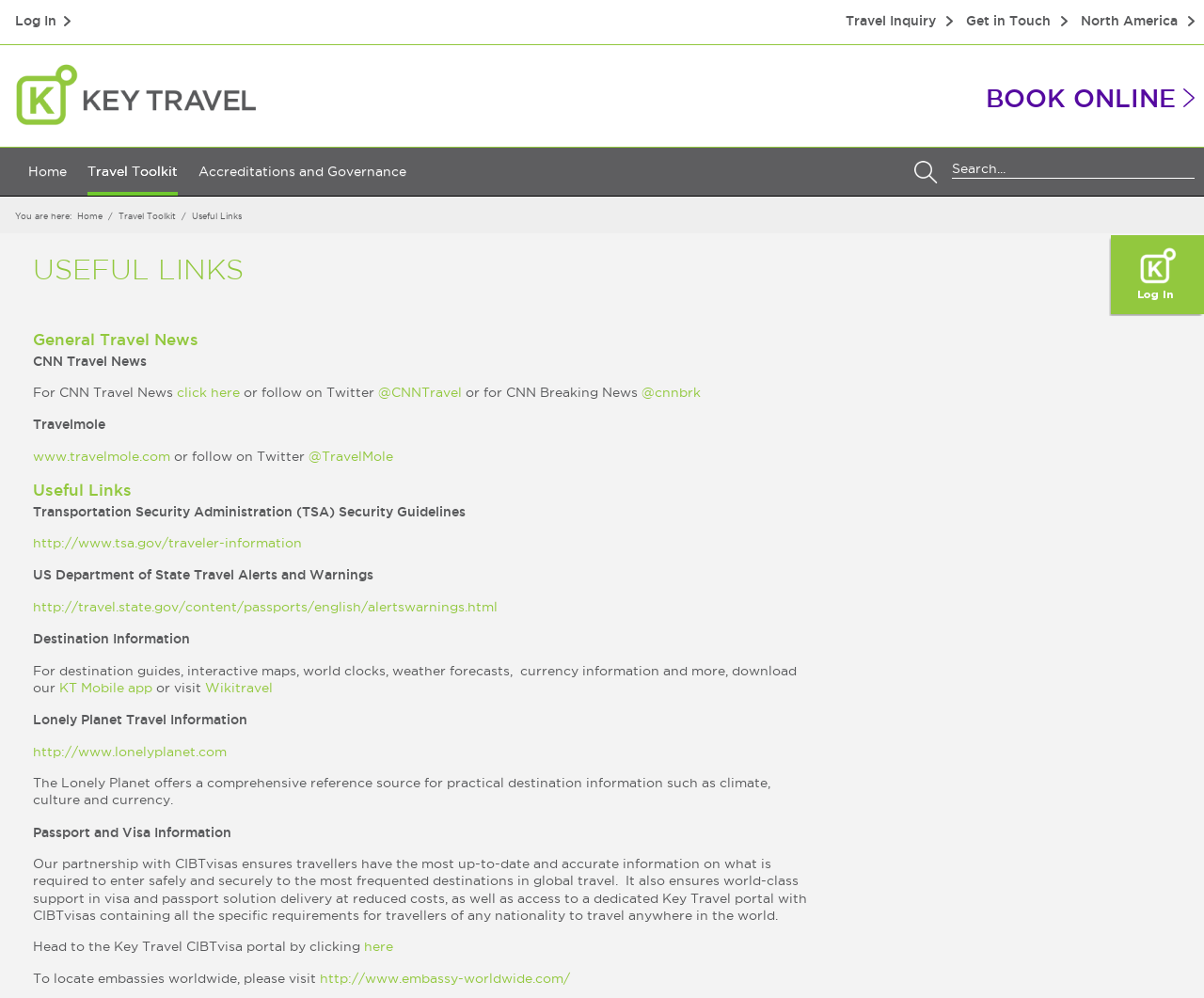Kindly respond to the following question with a single word or a brief phrase: 
What is the website that provides comprehensive reference source for practical destination information?

Lonely Planet